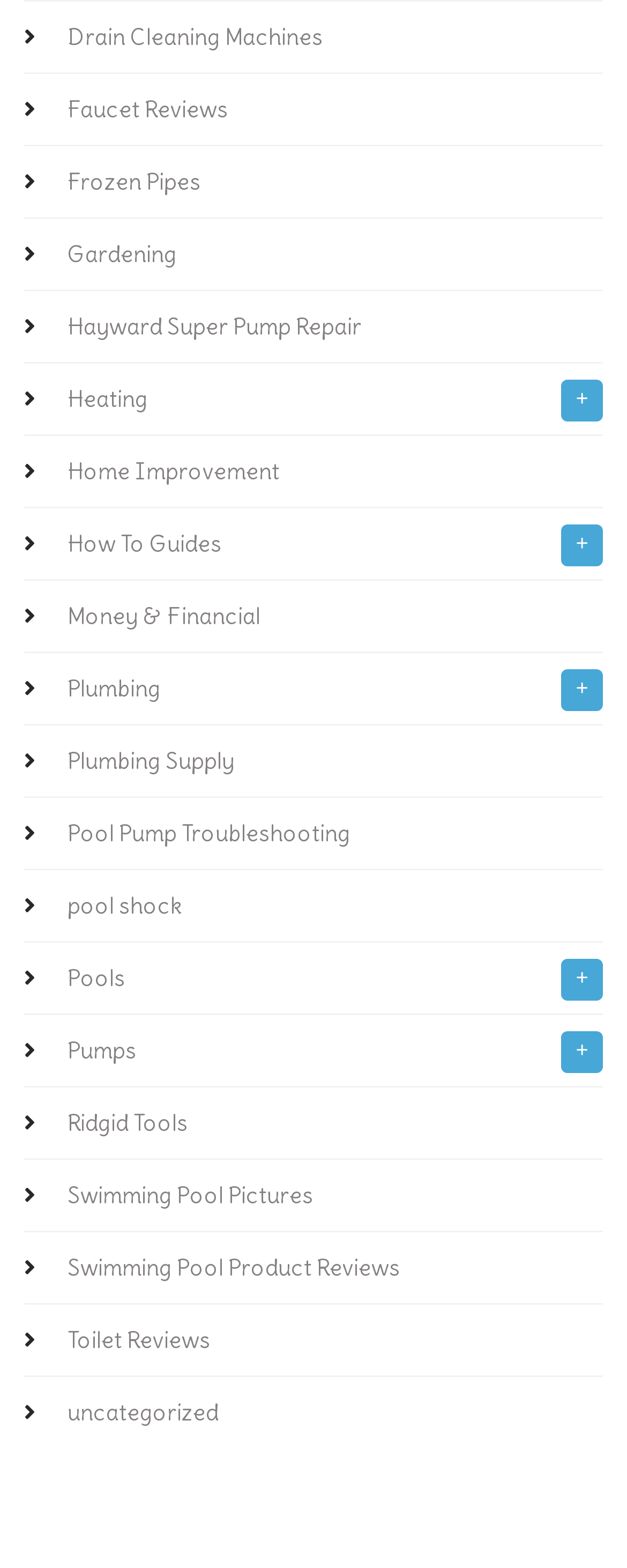How many links are on the webpage?
Identify the answer in the screenshot and reply with a single word or phrase.

24